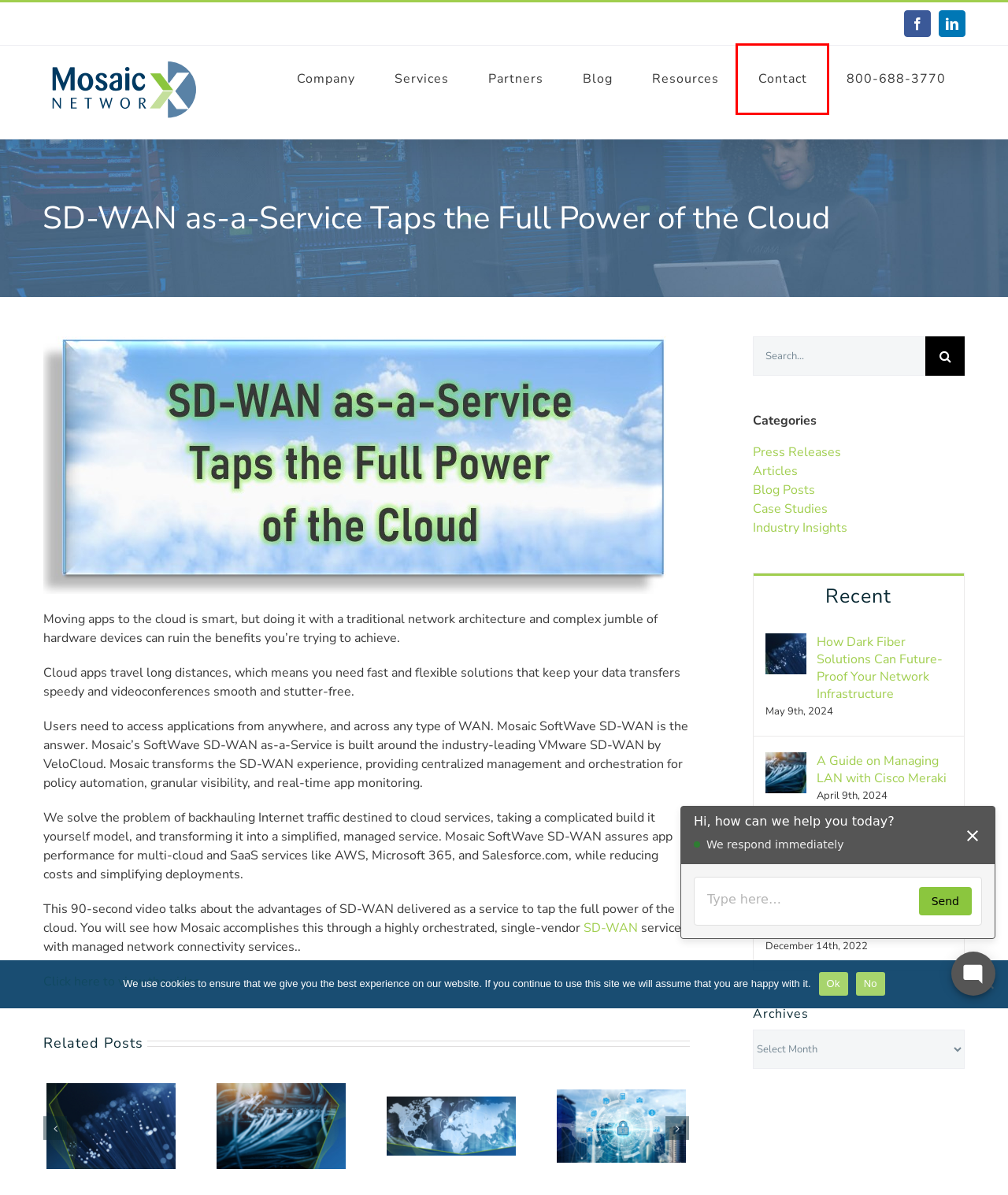Review the screenshot of a webpage that includes a red bounding box. Choose the webpage description that best matches the new webpage displayed after clicking the element within the bounding box. Here are the candidates:
A. In The News | Read More About Our Technology Services | Mosaic NetworX
B. How Dark Fiber Solutions Can Future-Proof Your Network Infrastructure - Mosaic NetworX
C. A Guide on Managing LAN with Cisco Meraki - Mosaic NetworX
D. SD-WAN - Software-Defined Wide Area Network - Mosaic Networx
E. Our Approach to Wireless Business Continuity - Mosaic NetworX
F. Blog - Mosaic NetworX
G. Leading SD-WAN Provider | Learn About Mosaic NetworX SD-WAN Solutions
H. Get in Touch With Us | Get a Live SD-WAN Demo at Mosaic NetworX

H